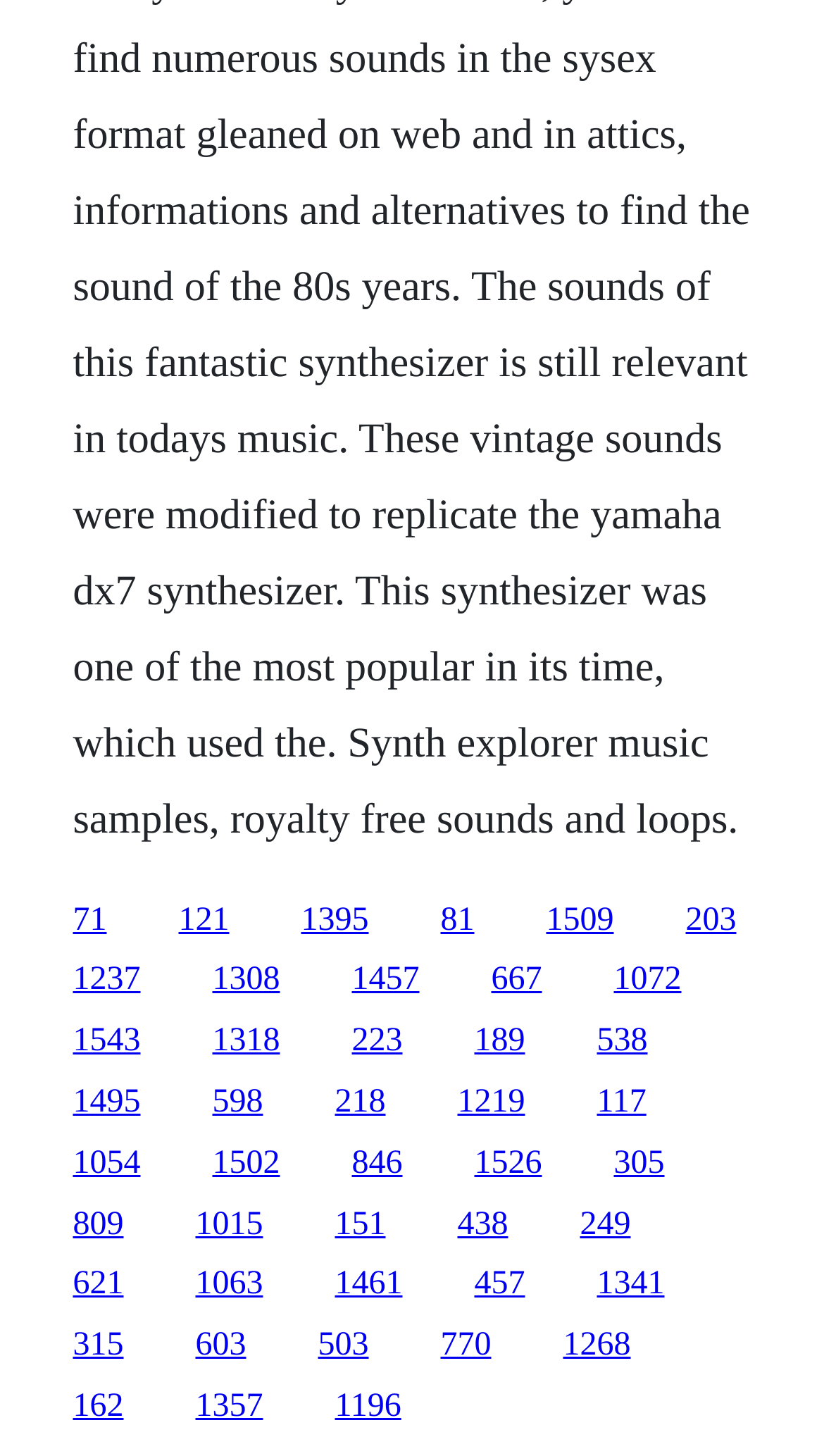Based on the element description: "Accessibility", identify the UI element and provide its bounding box coordinates. Use four float numbers between 0 and 1, [left, top, right, bottom].

None